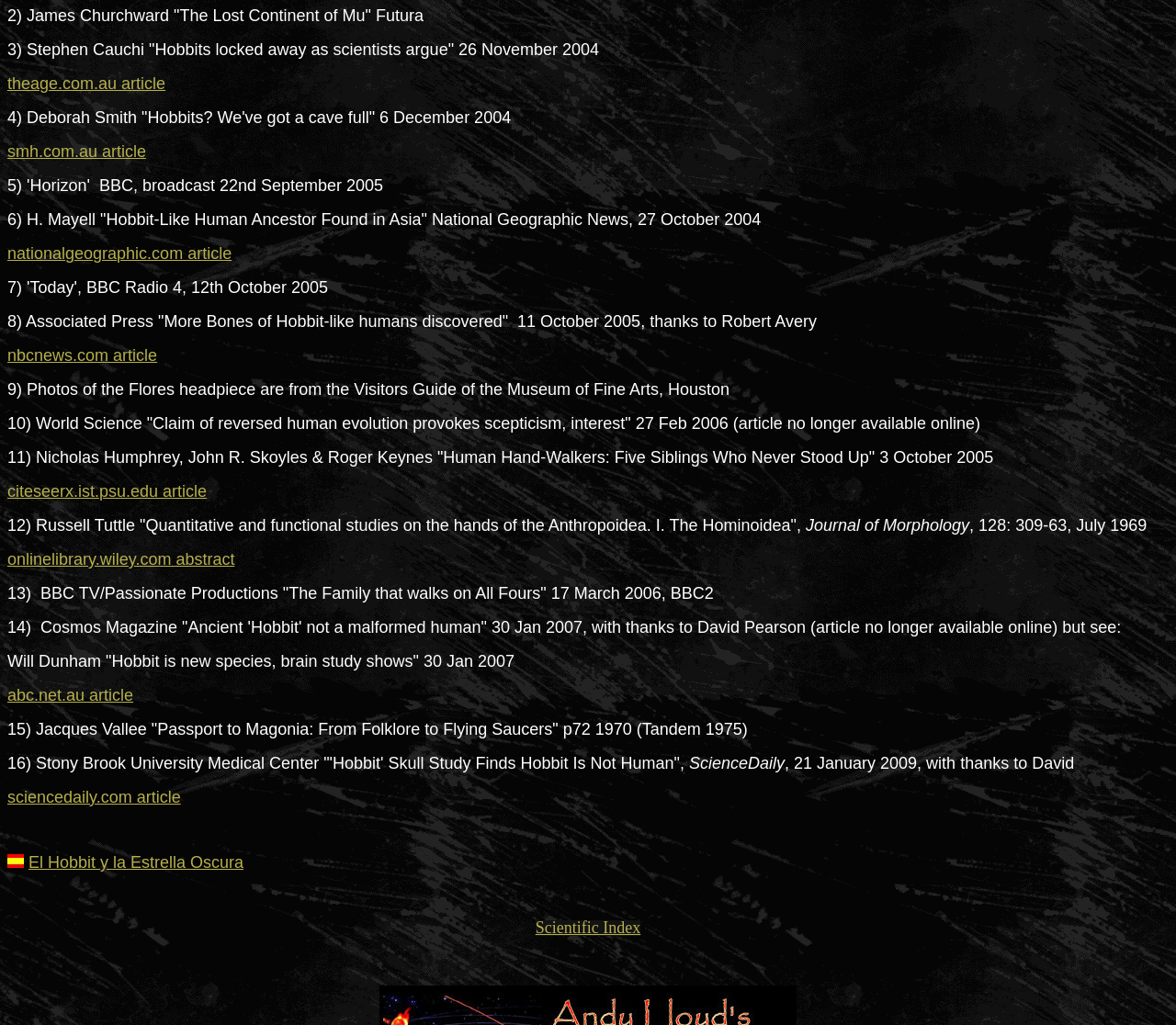Indicate the bounding box coordinates of the element that needs to be clicked to satisfy the following instruction: "Read the article on abc.net.au". The coordinates should be four float numbers between 0 and 1, i.e., [left, top, right, bottom].

[0.006, 0.669, 0.113, 0.687]